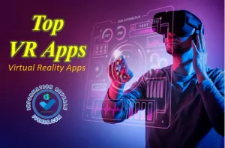Describe all the elements visible in the image meticulously.

The image showcases a person engaged with virtual reality technology, highlighting the theme "Top VR Apps" for virtual reality experiences. Featuring a visually striking design, the background blends vibrant purple and blue hues, creating a dynamic atmosphere typical of immersive tech environments. The subject, wearing a VR headset, interacts with a futuristic digital interface displayed in front of them, suggesting a focus on innovative applications within the VR realm. This captivating visual aligns with modern trends in technology and gaming, appealing to enthusiasts seeking the best VR applications for an enhanced virtual experience.